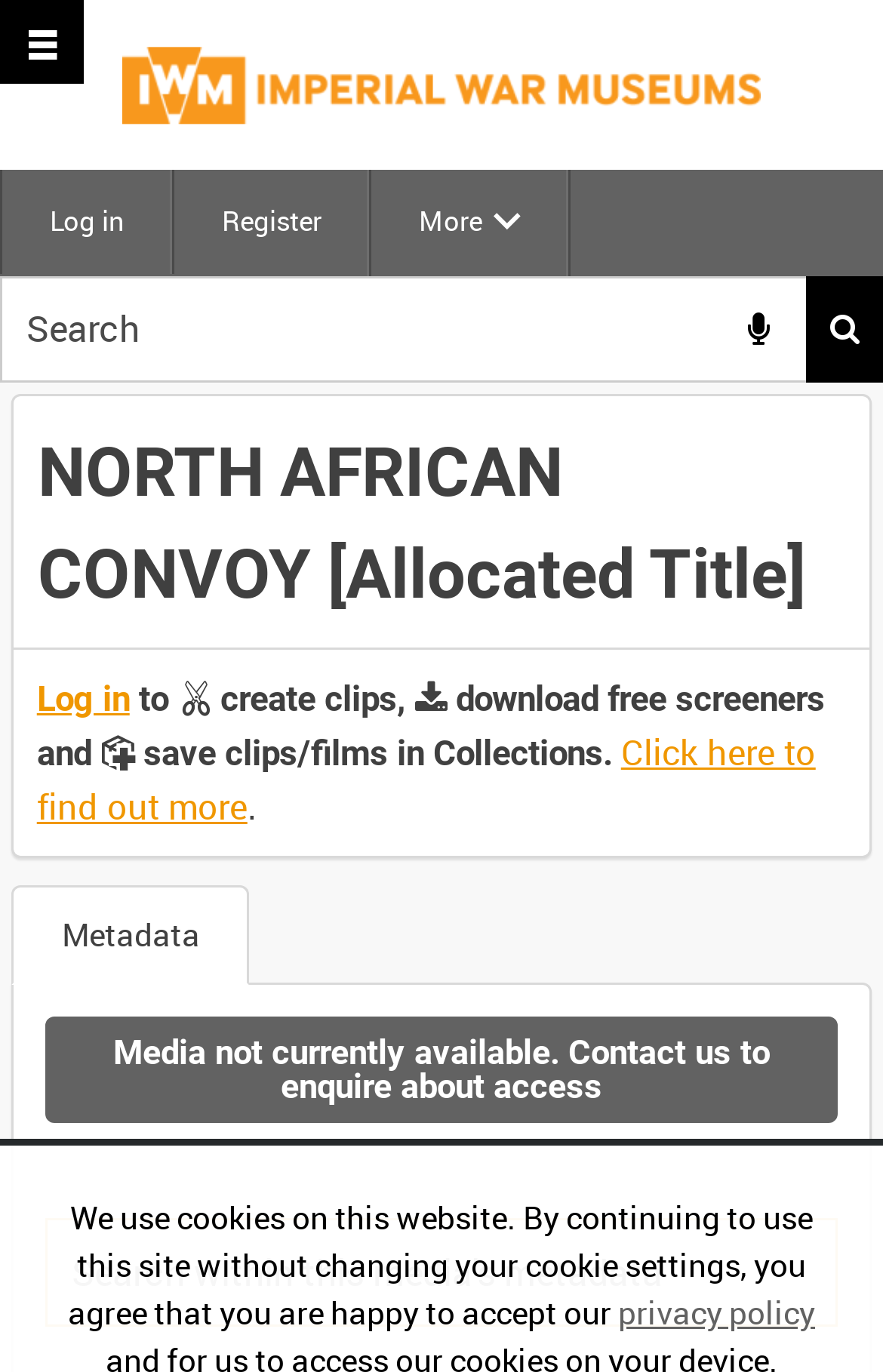Identify the headline of the webpage and generate its text content.

NORTH AFRICAN CONVOY [Allocated Title]